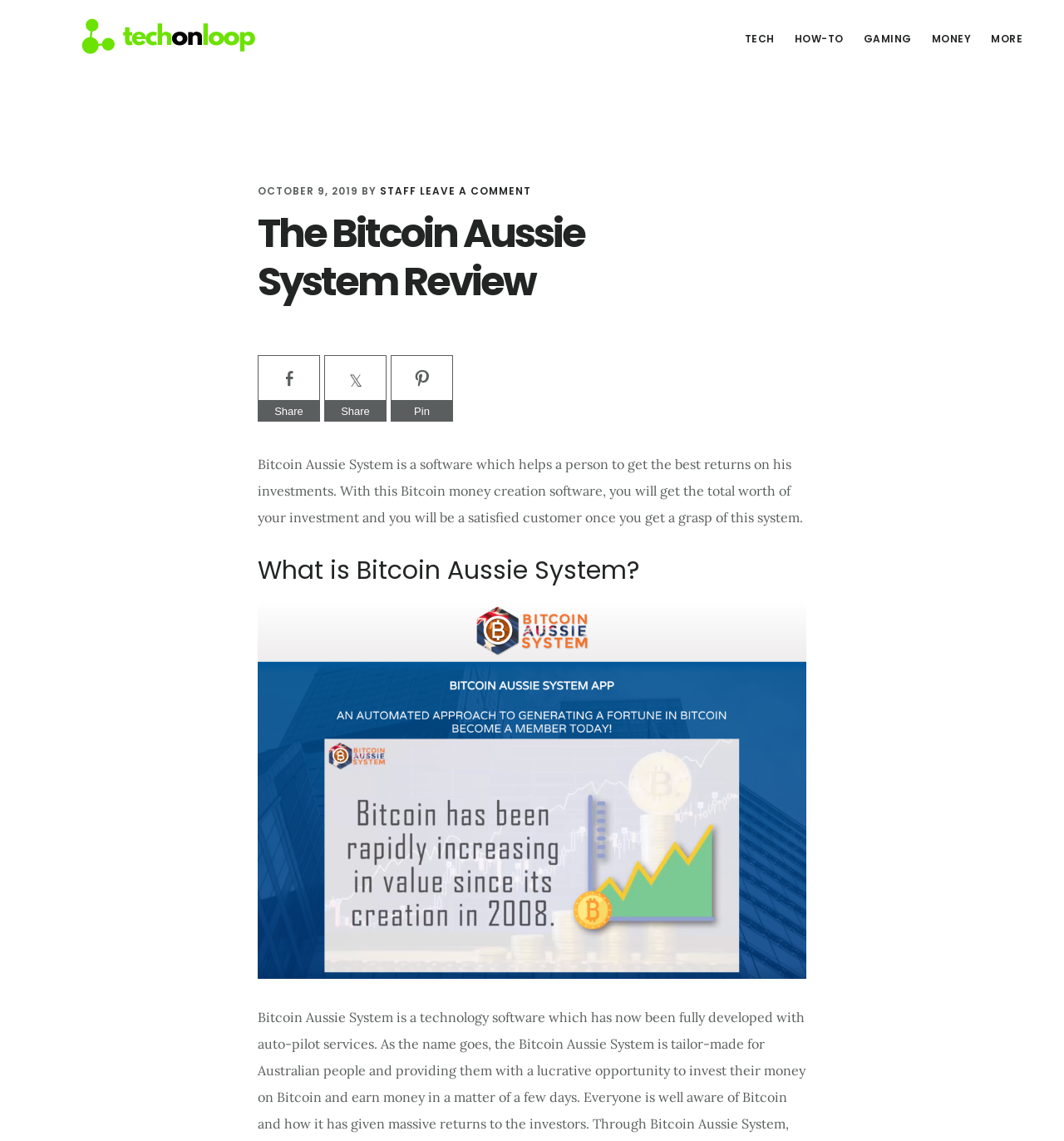Please identify the bounding box coordinates of the element that needs to be clicked to execute the following command: "View 'More China News'". Provide the bounding box using four float numbers between 0 and 1, formatted as [left, top, right, bottom].

None